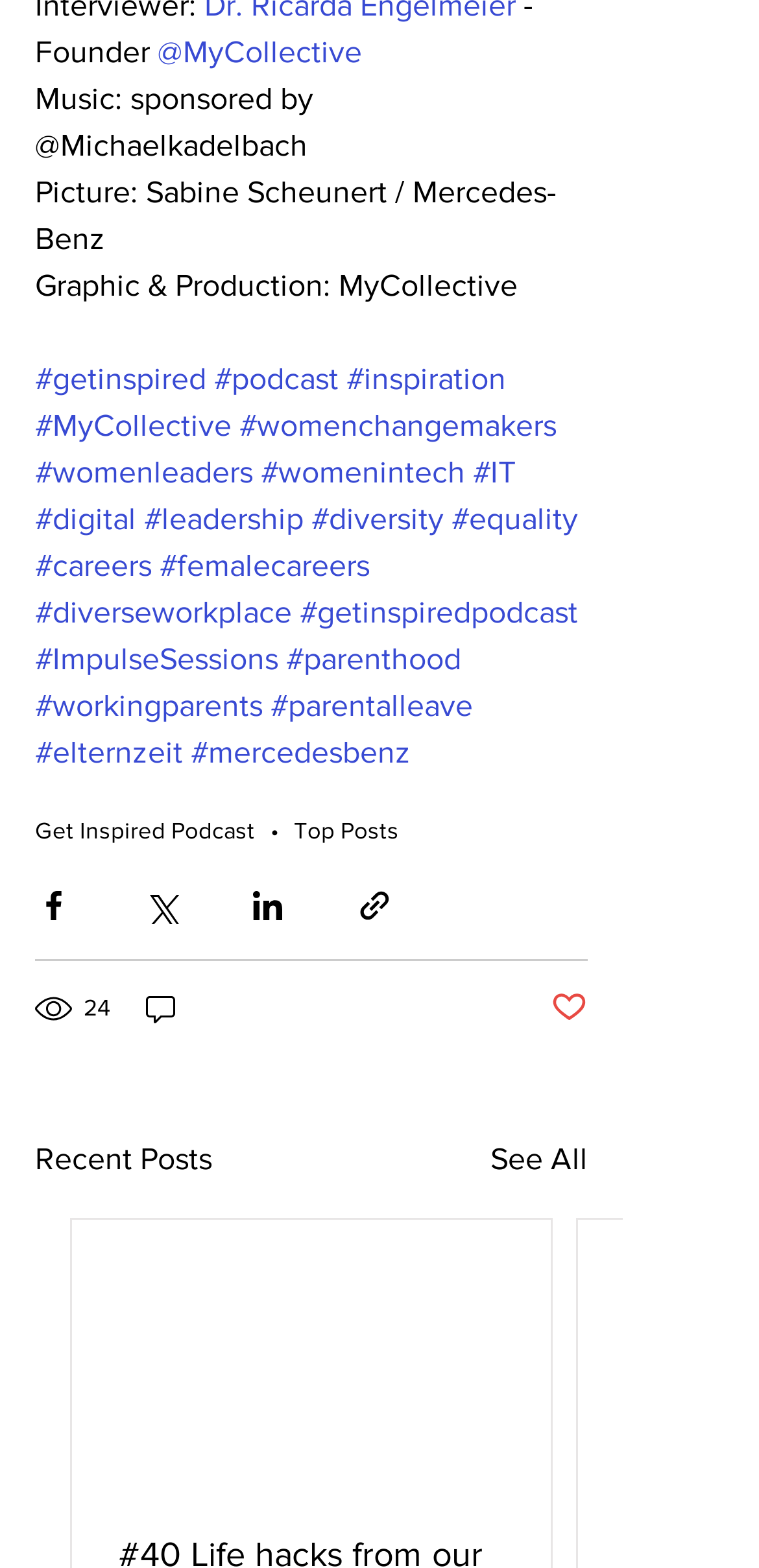Locate the bounding box coordinates of the clickable part needed for the task: "Explore Kitchen, Cookware & Serveware".

None